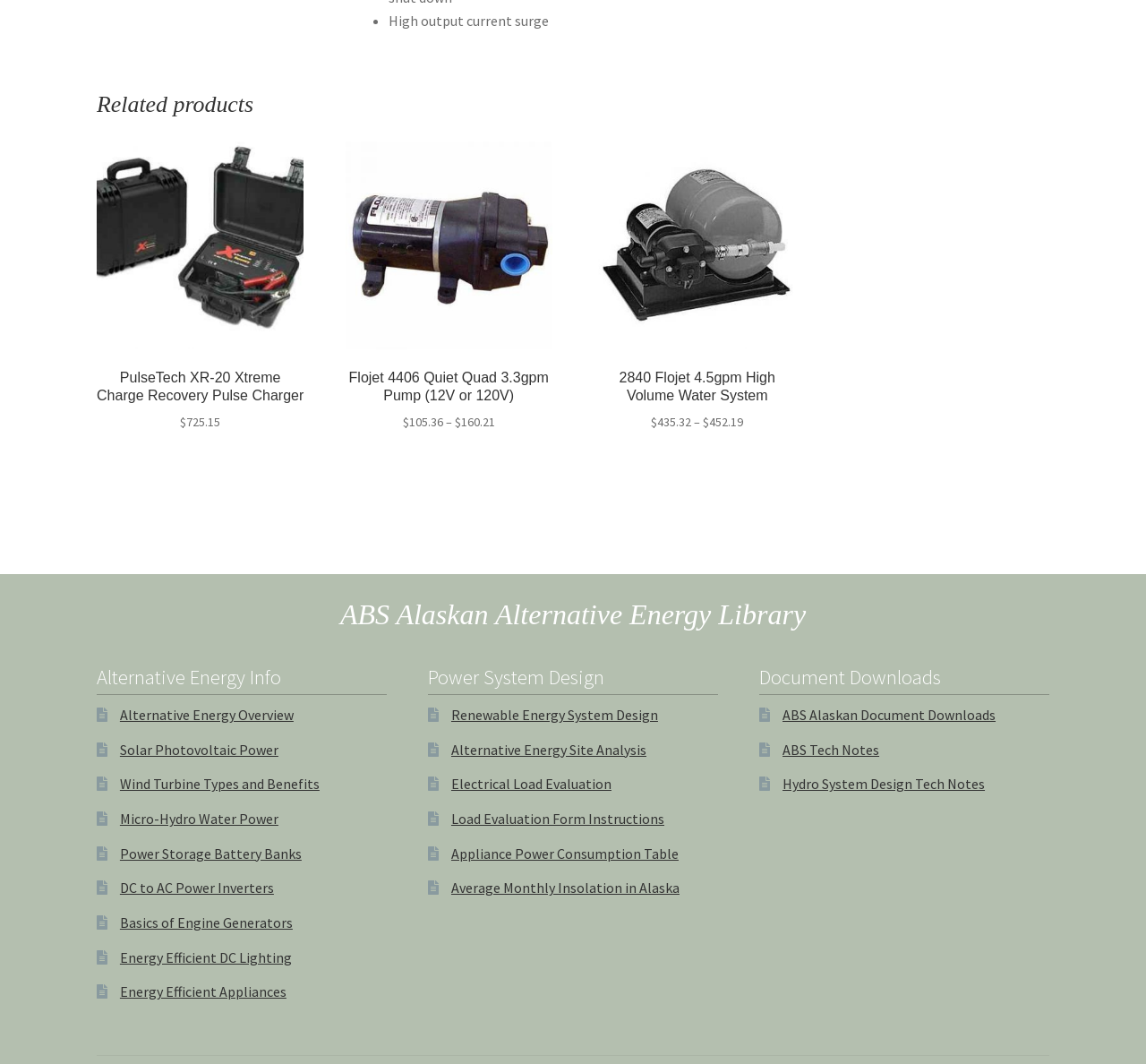Determine the coordinates of the bounding box that should be clicked to complete the instruction: "Explore Renewable Energy System Design". The coordinates should be represented by four float numbers between 0 and 1: [left, top, right, bottom].

[0.394, 0.663, 0.574, 0.68]